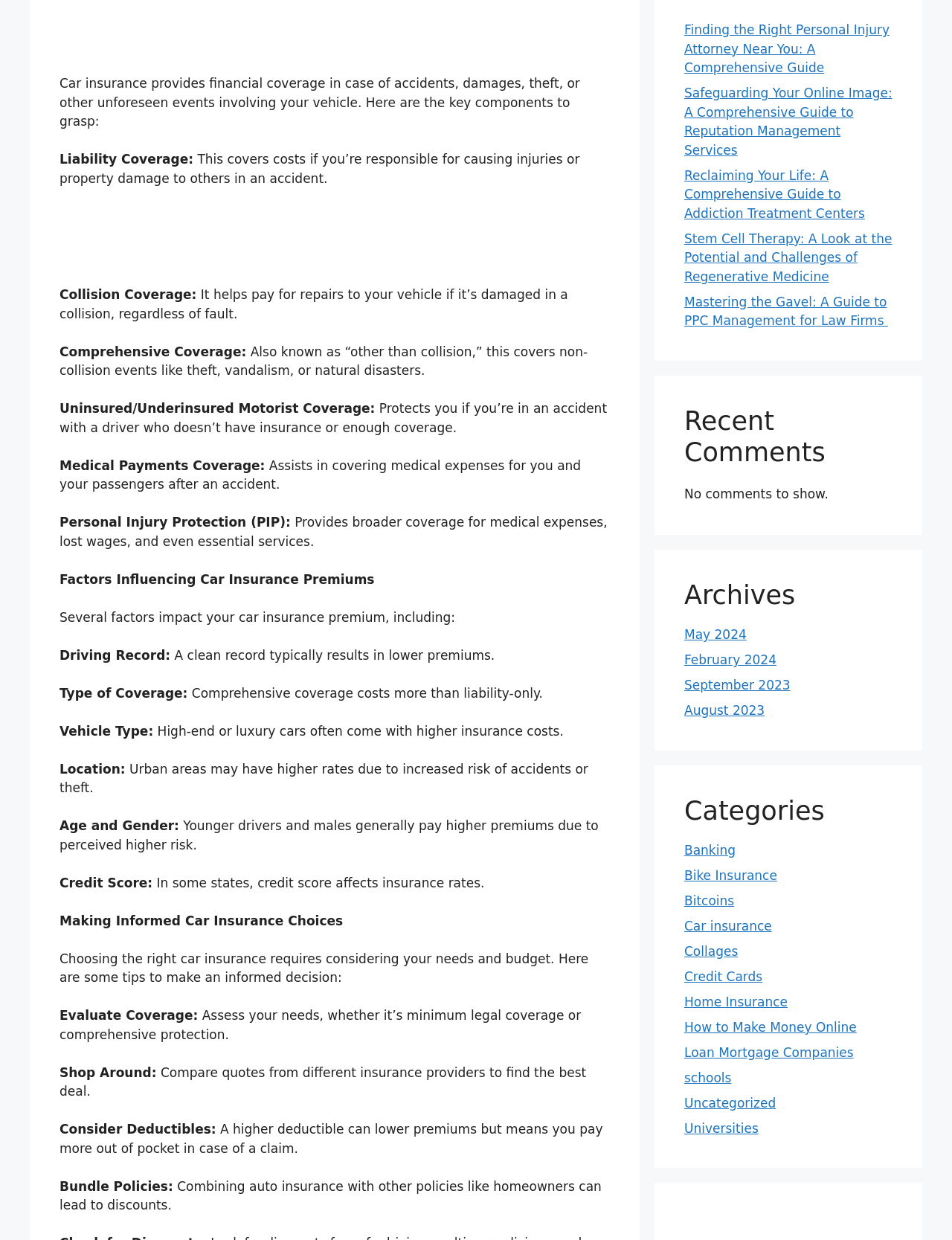Please identify the bounding box coordinates of the element's region that needs to be clicked to fulfill the following instruction: "Explore the comprehensive guide to car insurance in 2023". The bounding box coordinates should consist of four float numbers between 0 and 1, i.e., [left, top, right, bottom].

[0.062, 0.061, 0.609, 0.104]